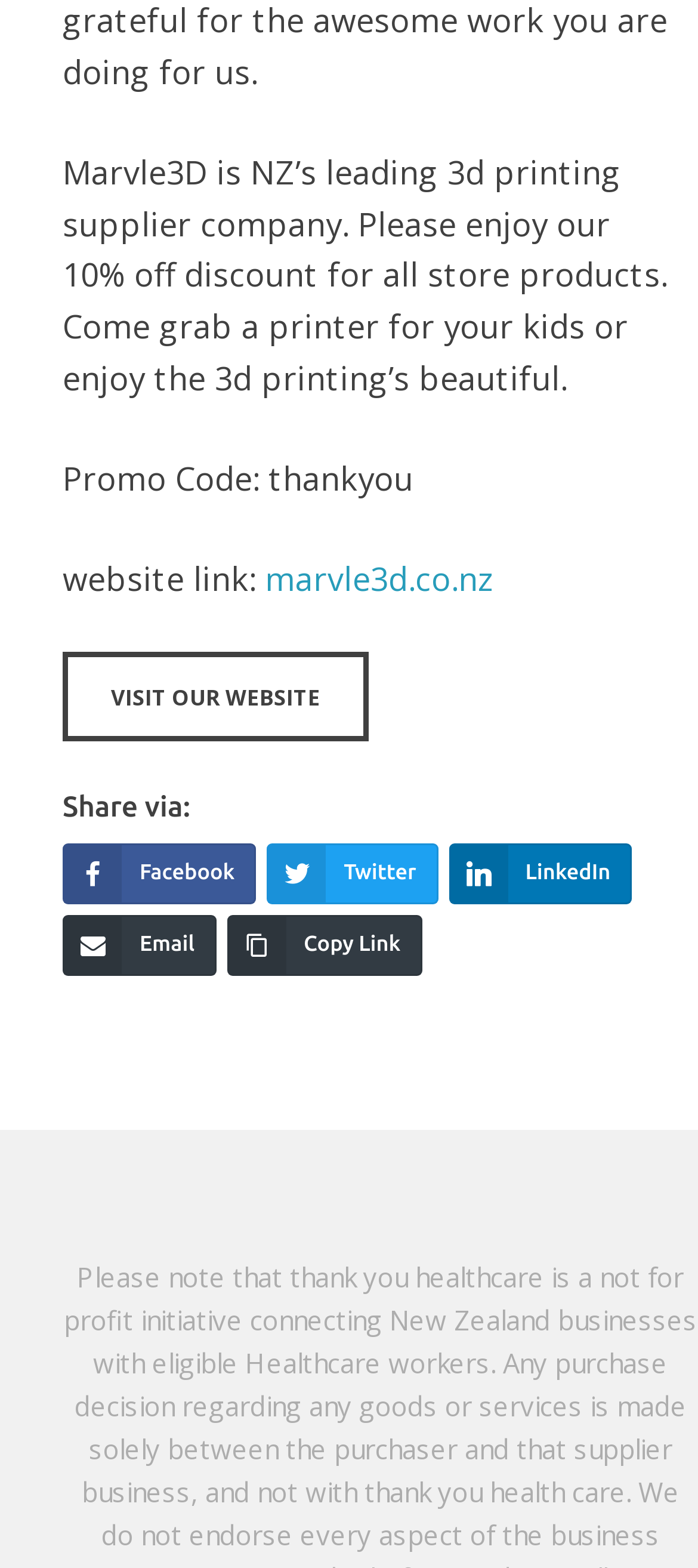Could you indicate the bounding box coordinates of the region to click in order to complete this instruction: "Share on Facebook".

[0.09, 0.537, 0.367, 0.576]